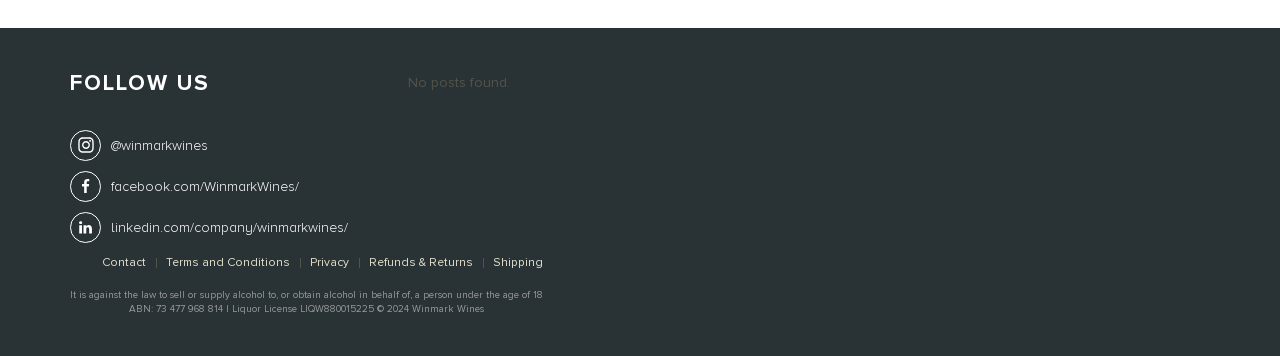What type of license does Winmark Wines hold?
From the details in the image, answer the question comprehensively.

The webpage has a static text at the bottom stating 'ABN: 73 477 968 814 | Liquor License LIQW880015225 © 2024 Winmark Wines', which indicates that Winmark Wines holds a Liquor License.